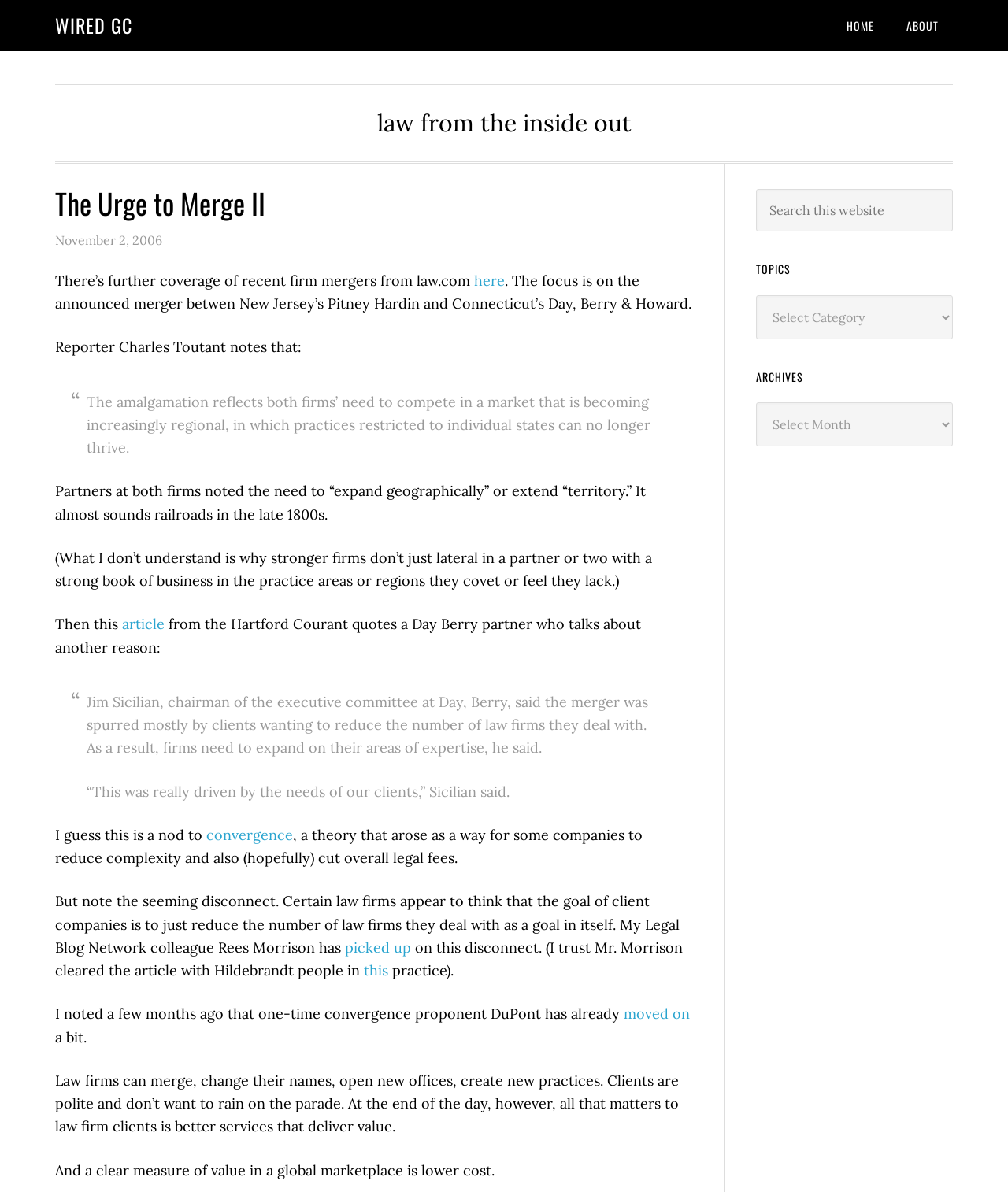What is the topic of the article? Refer to the image and provide a one-word or short phrase answer.

Law firm mergers